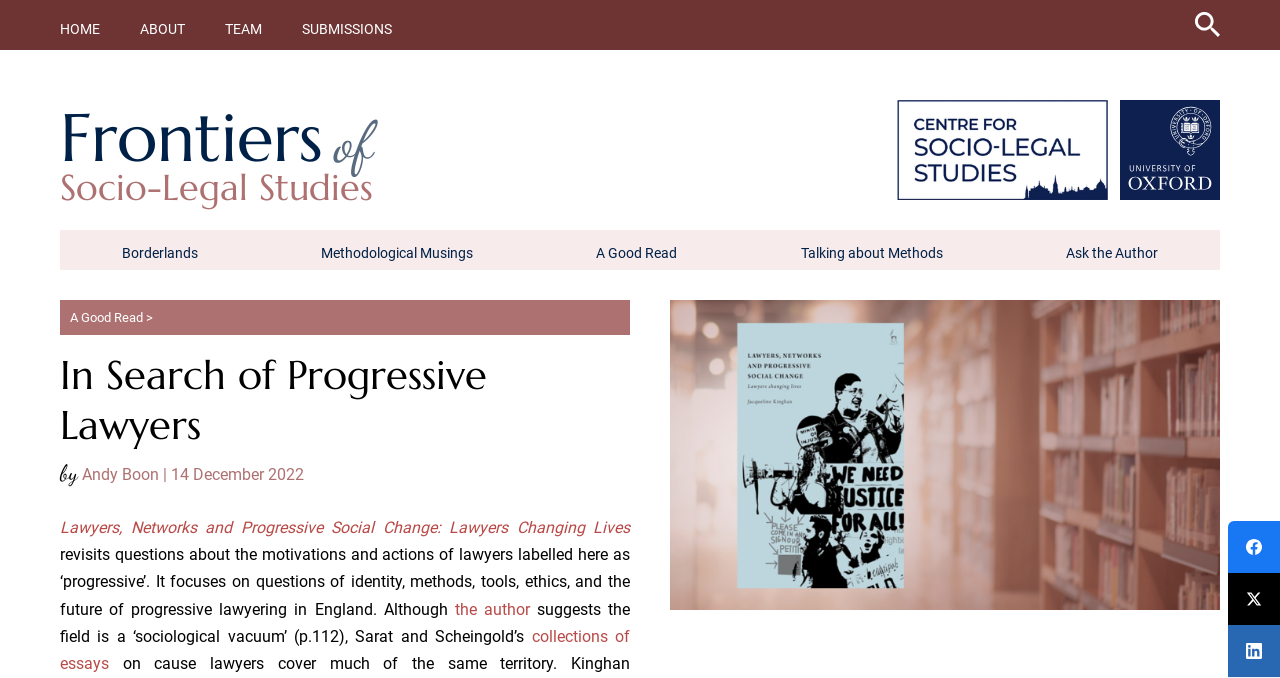Identify the first-level heading on the webpage and generate its text content.

In Search of Progressive Lawyers